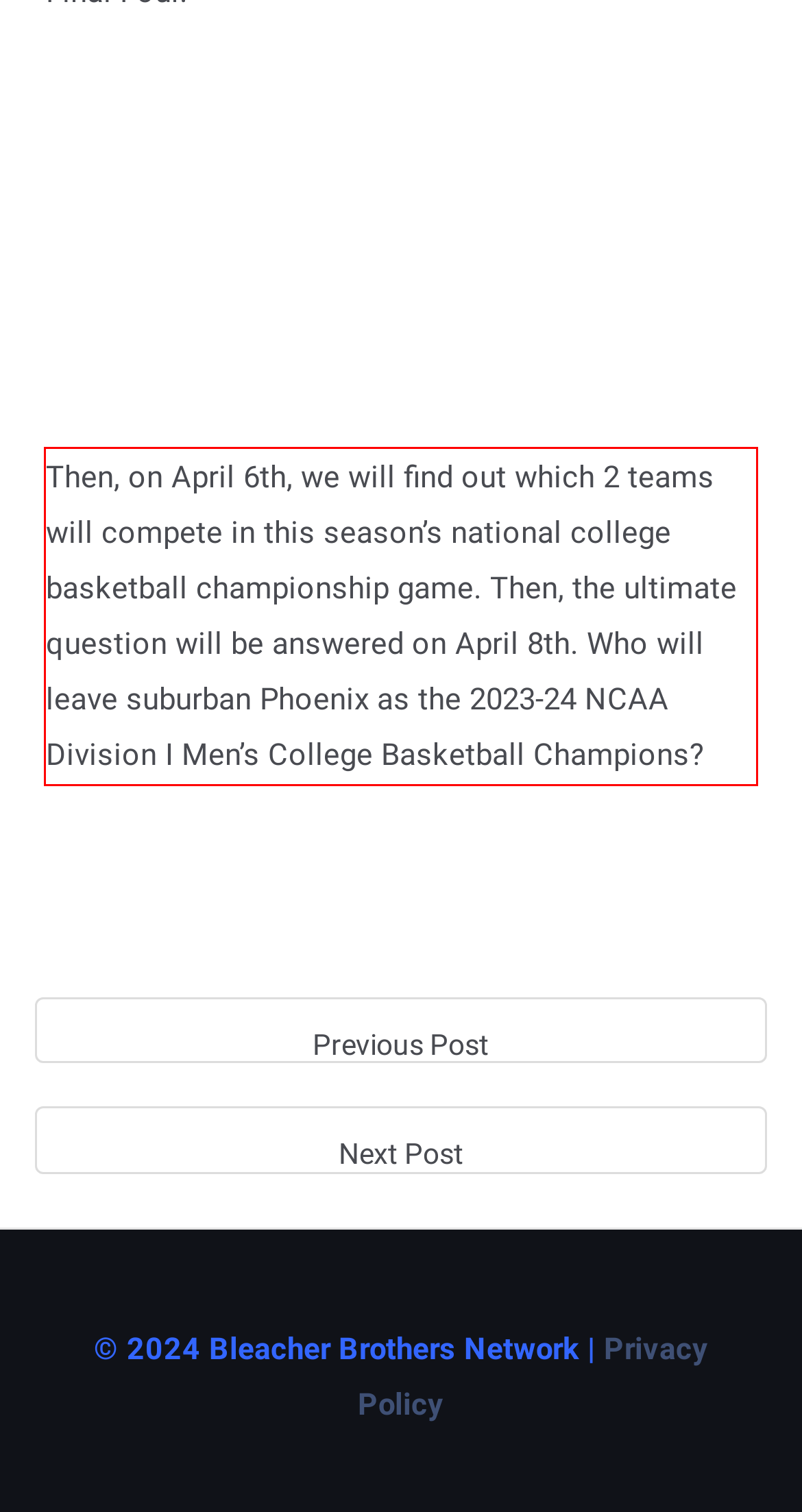You are looking at a screenshot of a webpage with a red rectangle bounding box. Use OCR to identify and extract the text content found inside this red bounding box.

Then, on April 6th, we will find out which 2 teams will compete in this season’s national college basketball championship game. Then, the ultimate question will be answered on April 8th. Who will leave suburban Phoenix as the 2023-24 NCAA Division I Men’s College Basketball Champions?